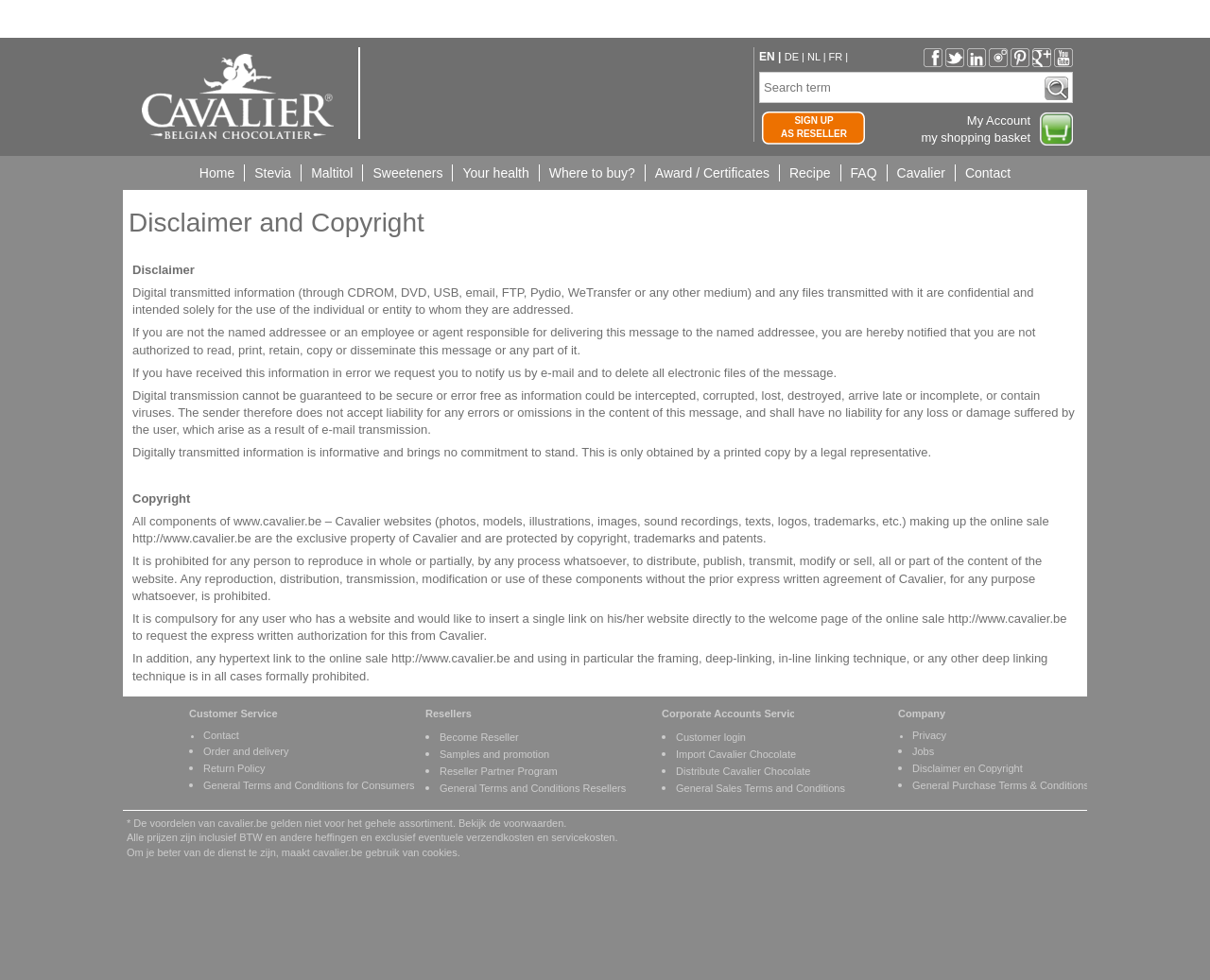Refer to the image and provide an in-depth answer to the question:
What social media platforms can users connect with?

The website has links to various social media platforms, including Facebook, Twitter, LinkedIn, Instagram, Pinterest, Google Plus, and Youtube, allowing users to connect with the company's social media presence.